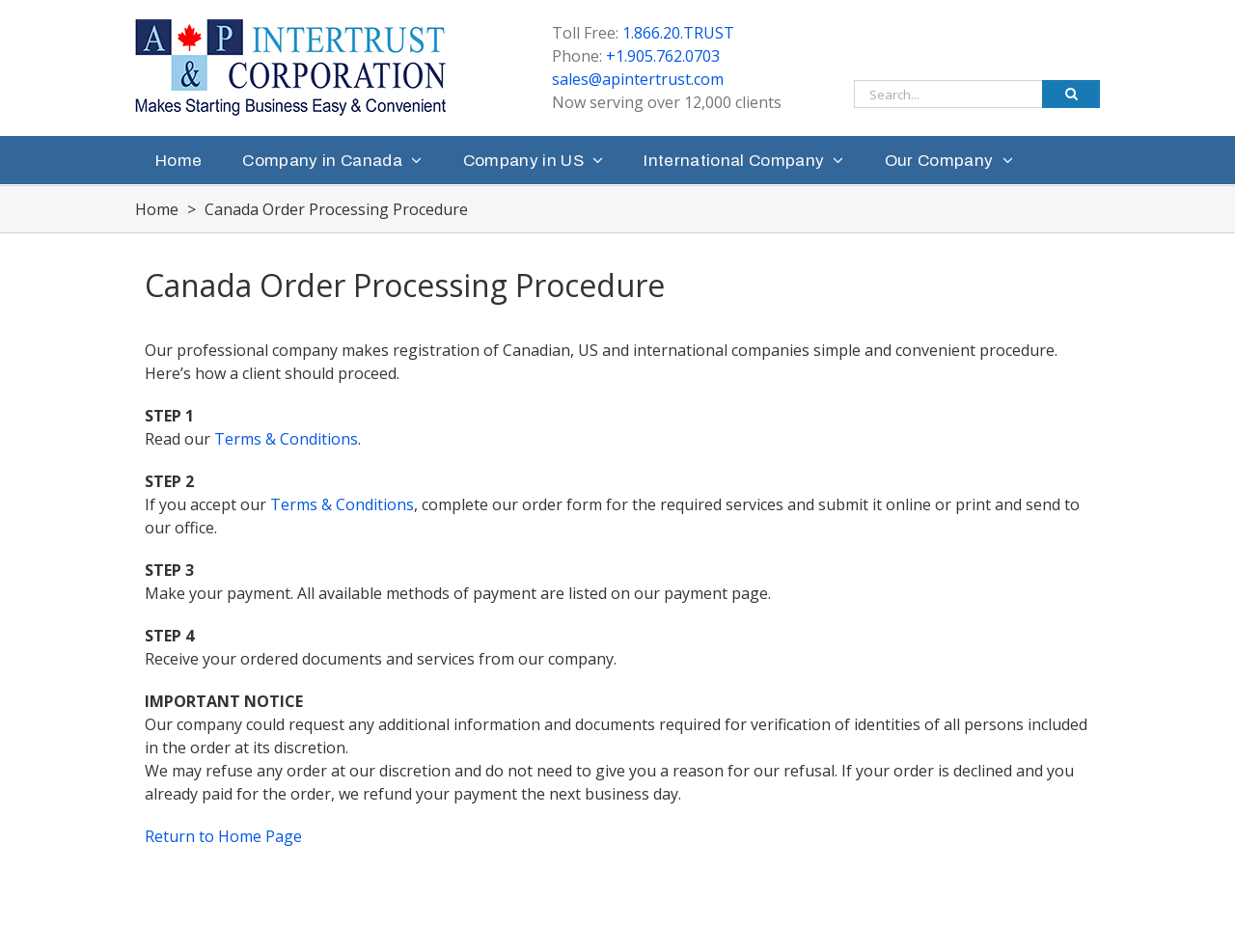Produce an extensive caption that describes everything on the webpage.

The webpage is about the Canada Order Processing Procedure for incorporating companies in Canada, the US, Belize, BVI, Nevis, and Panama. At the top left corner, there is a logo of "Incorporate in Canada, US, Belize, BVI, Nevis and Panama" with a link to it. Next to the logo, there is a heading with contact information, including a toll-free number, phone number, and email address, along with a statement indicating that the company serves over 12,000 clients.

Below the contact information, there is a search bar with a search button and a label "Search for:". On the top right corner, there is a main menu navigation with links to "Home", "Company in Canada", "Company in US", "International Company", and "Our Company", each with a dropdown menu.

The main content of the webpage is divided into sections, starting with a heading "Canada Order Processing Procedure". The first section explains that the company makes registration of Canadian, US, and international companies a simple and convenient procedure. The procedure is then broken down into four steps, each with a heading "STEP 1", "STEP 2", "STEP 3", and "STEP 4". 

The steps provide instructions on how to proceed with the order, including reading and accepting the terms and conditions, completing the order form, making a payment, and receiving the ordered documents and services. There is also an important notice section that outlines the company's discretion to request additional information and documents, and to refuse any order without giving a reason.

At the bottom of the page, there is a link to return to the home page. Throughout the page, there are several links to other pages, including "Terms & Conditions" and the payment page.